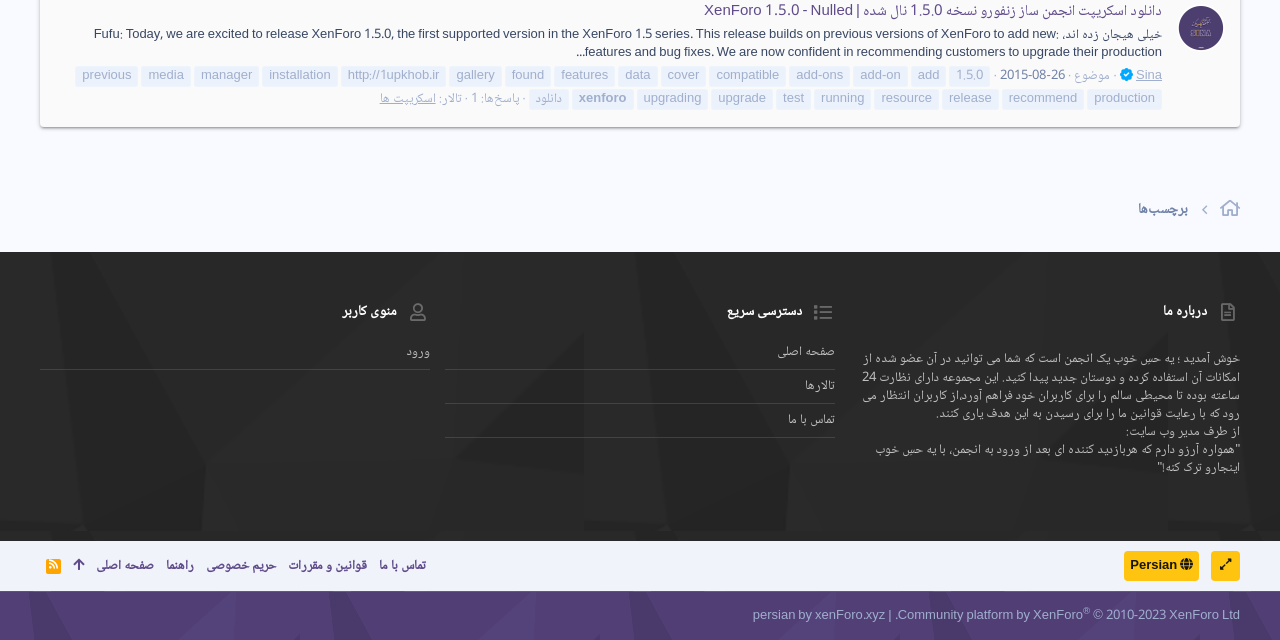Extract the bounding box of the UI element described as: "صفحه اصلی".

[0.348, 0.524, 0.652, 0.577]